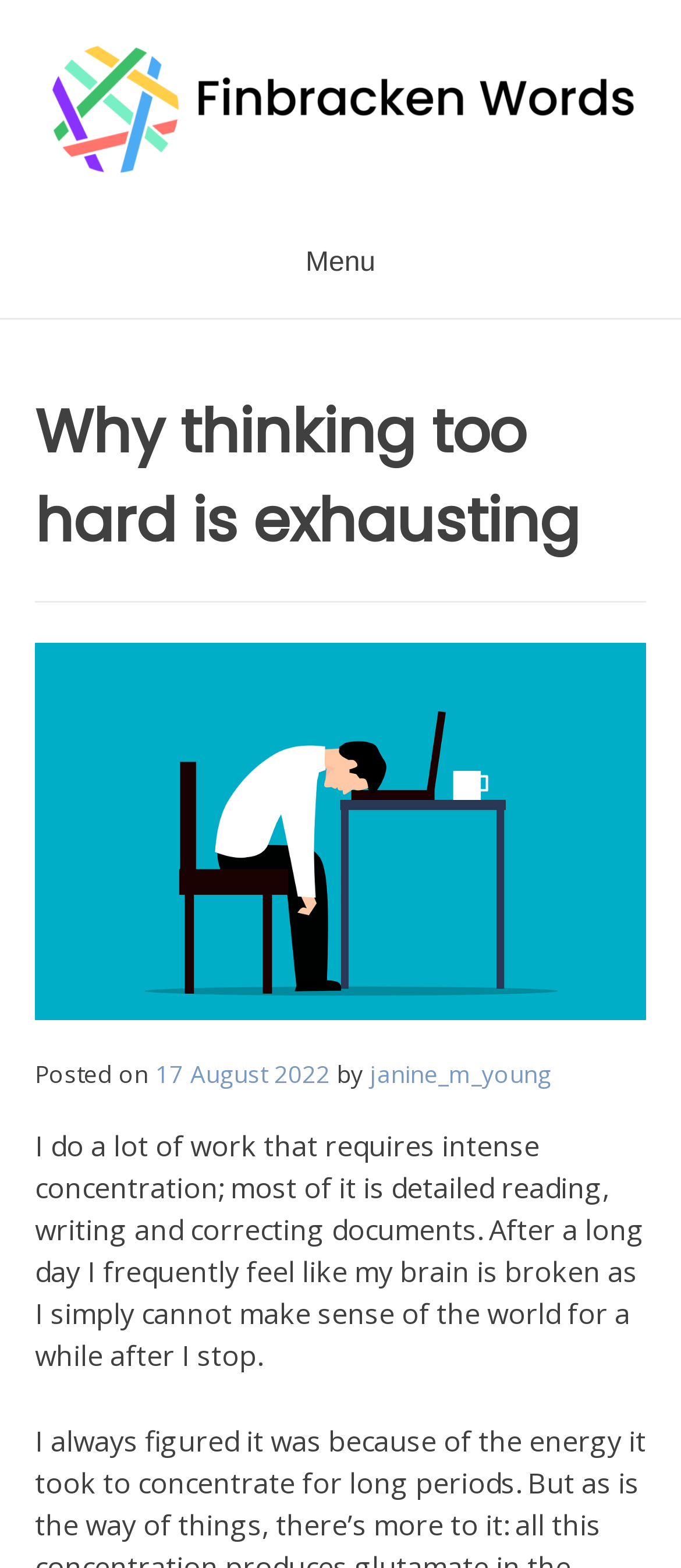What is the color of the Finbracken Words logo?
Answer with a single word or phrase by referring to the visual content.

not specified